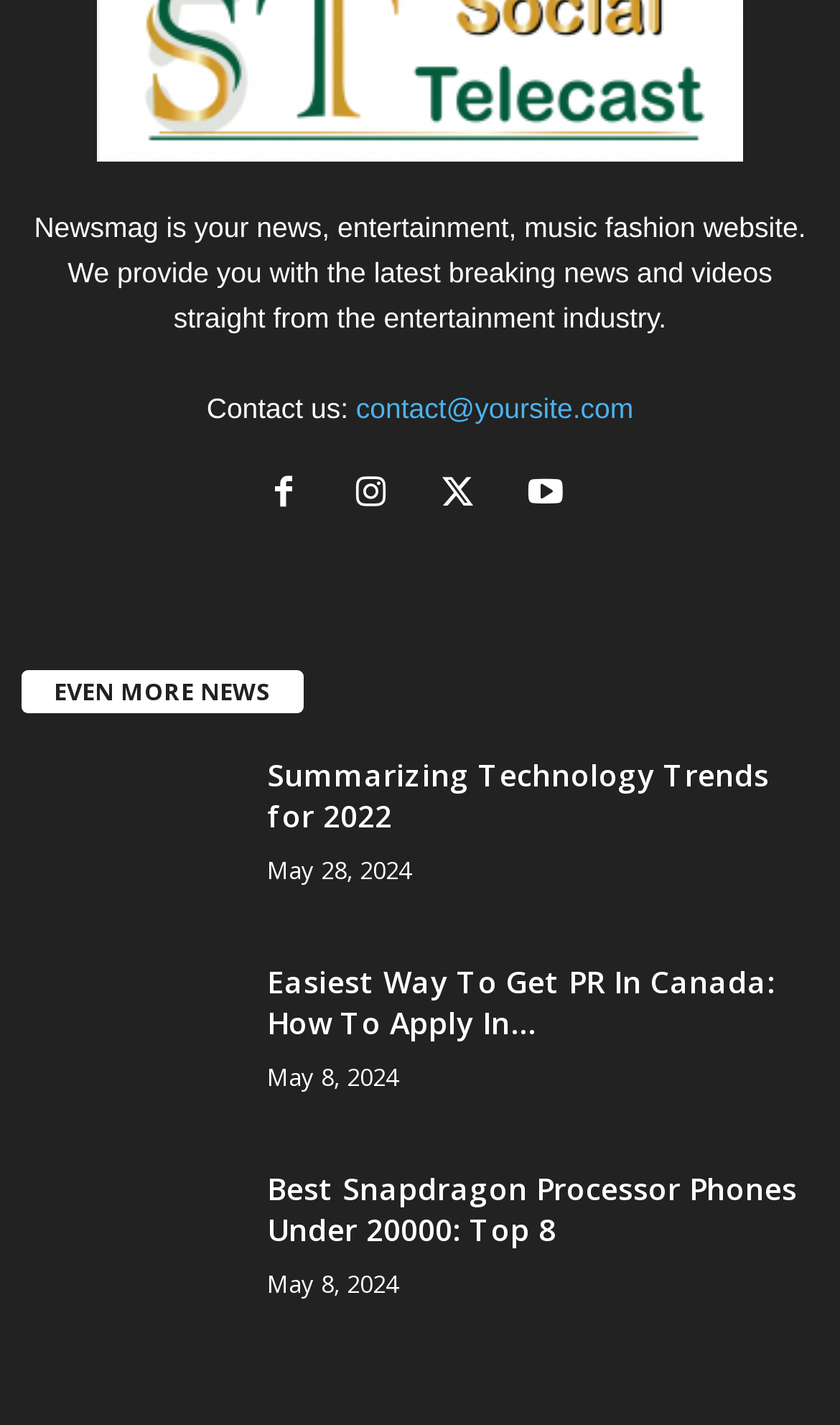Give a short answer to this question using one word or a phrase:
What is the website's contact email?

contact@yoursite.com